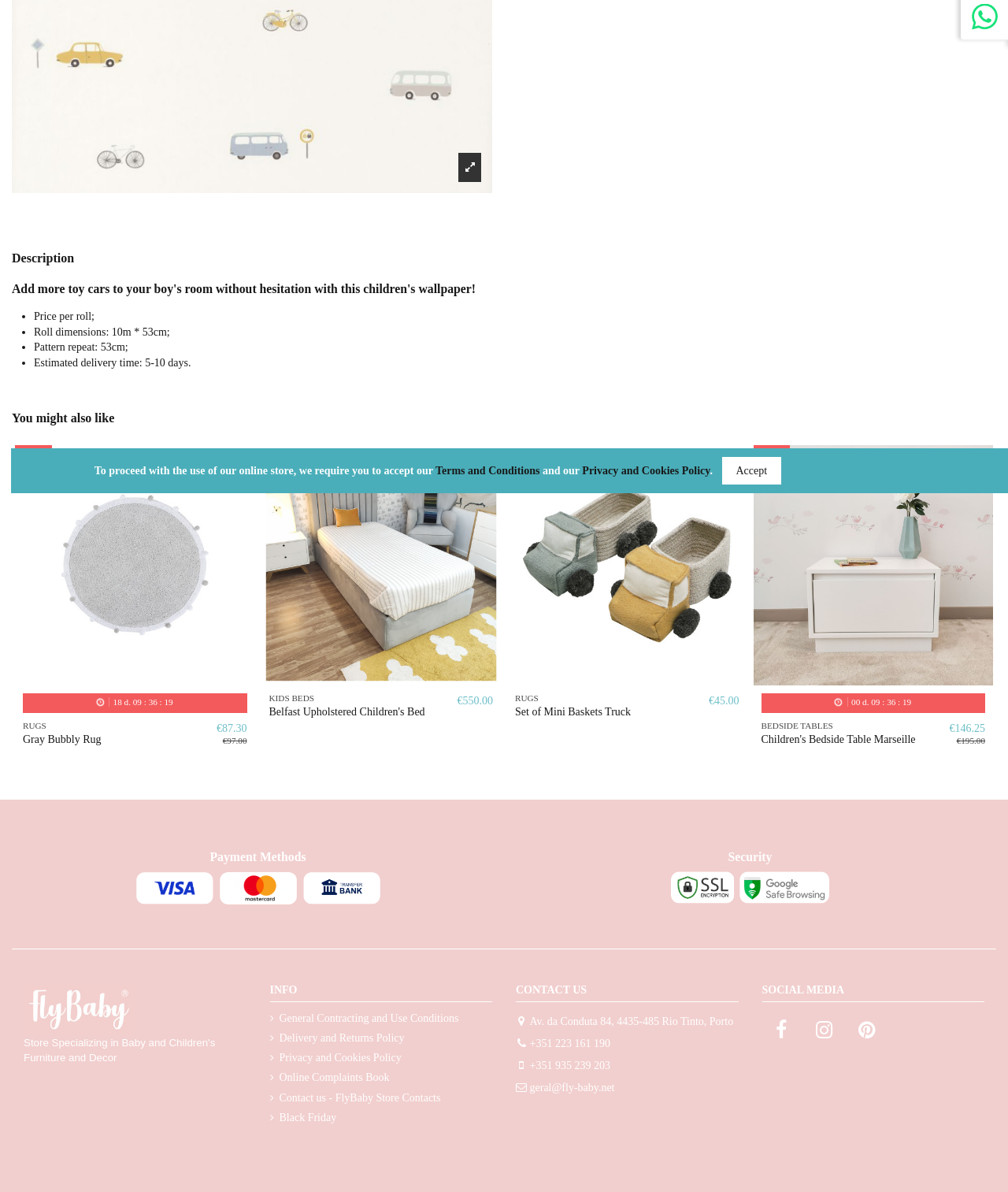Identify the bounding box of the UI component described as: "Accept".

[0.716, 0.383, 0.775, 0.406]